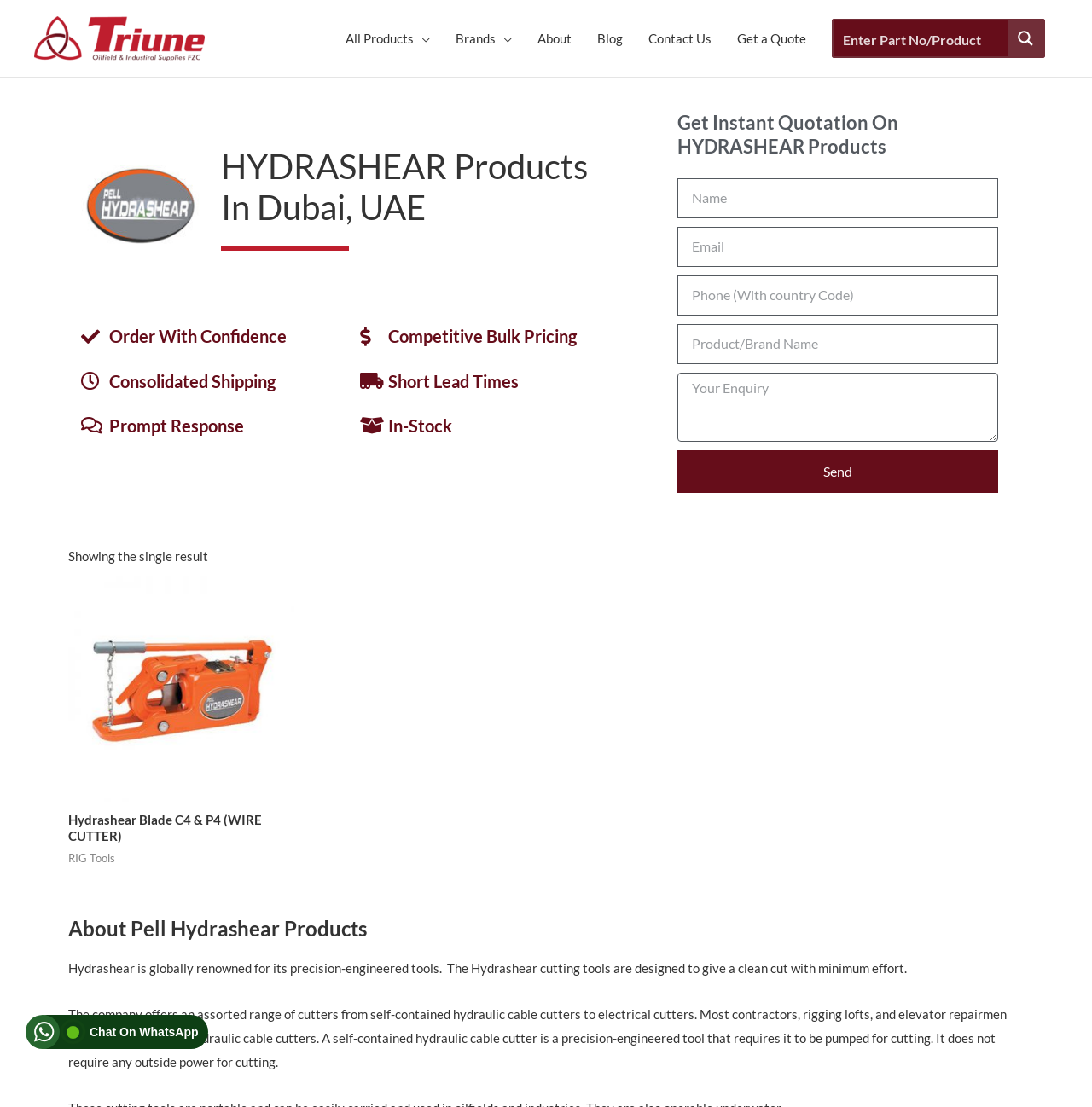Create an in-depth description of the webpage, covering main sections.

The webpage is about Triune, an authorized Oilfield and Industrial supplies Provider in Dubai, UAE, offering a wide range of HYDRASHEAR products. At the top left, there is a link to "triune oil field suppliers" accompanied by an image. 

To the right of this, there is a navigation menu with links to "All Products", "Brands", "About", "Blog", "Contact Us", and "Get a Quote". Below this, there is a search form with a search input box and a search magnifier button.

On the left side of the page, there is an image related to HYDRASHEAR products in UAE, followed by a heading "HYDRASHEAR Products In Dubai, UAE". Below this, there are four static text elements highlighting the benefits of ordering from Triune, including "Order With Confidence", "Consolidated Shipping", "Prompt Response", and "Competitive Bulk Pricing".

To the right of these benefits, there are three more static text elements, "Short Lead Times", "In-Stock", and "Get Instant Quotation On HYDRASHEAR Products". Below these, there is a form to request a quote, with input fields for name, email, phone number, product/brand name, and a text area for the enquiry, along with a "Send" button.

Further down the page, there is a section showing a single result, which is a product listing for "Hydrashear Blade C4 & P4 (WIRE CUTTER)" with an image and a link to the product. Below this, there is a heading "About Pell Hydrashear Products" followed by a paragraph of text describing the Hydrashear products and their features.